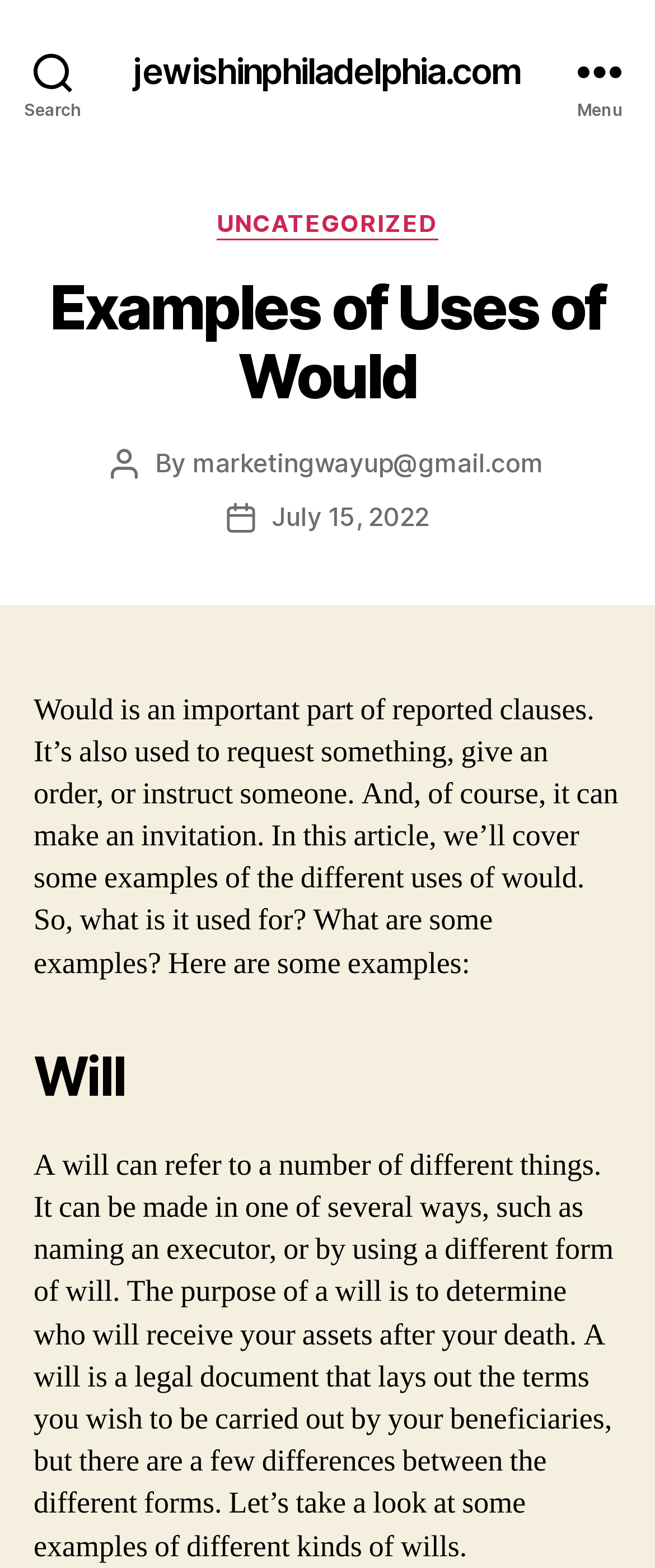What is the category of the post?
Please analyze the image and answer the question with as much detail as possible.

The category of the post is mentioned in the menu section as 'UNCATEGORIZED', which is a link to the category page.